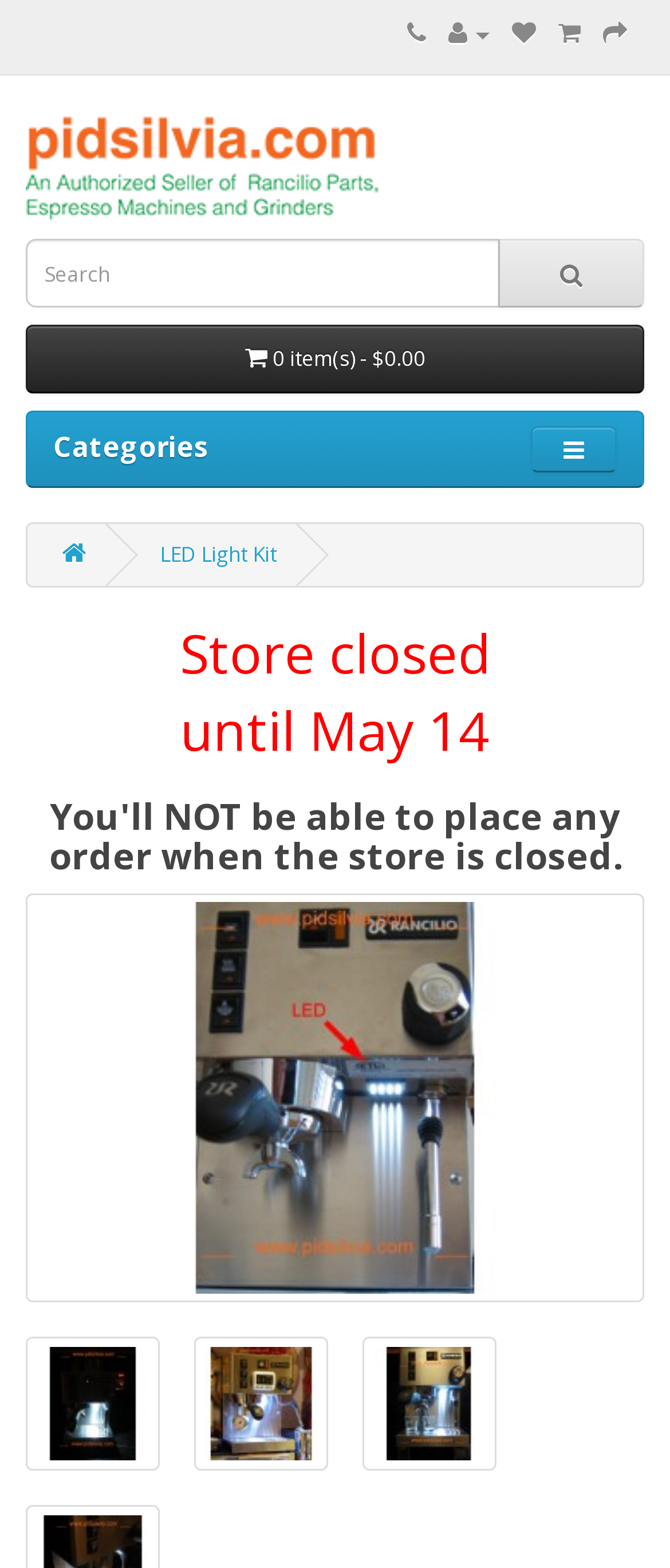Could you provide the bounding box coordinates for the portion of the screen to click to complete this instruction: "Click on LED Light Kit"?

[0.238, 0.345, 0.413, 0.363]